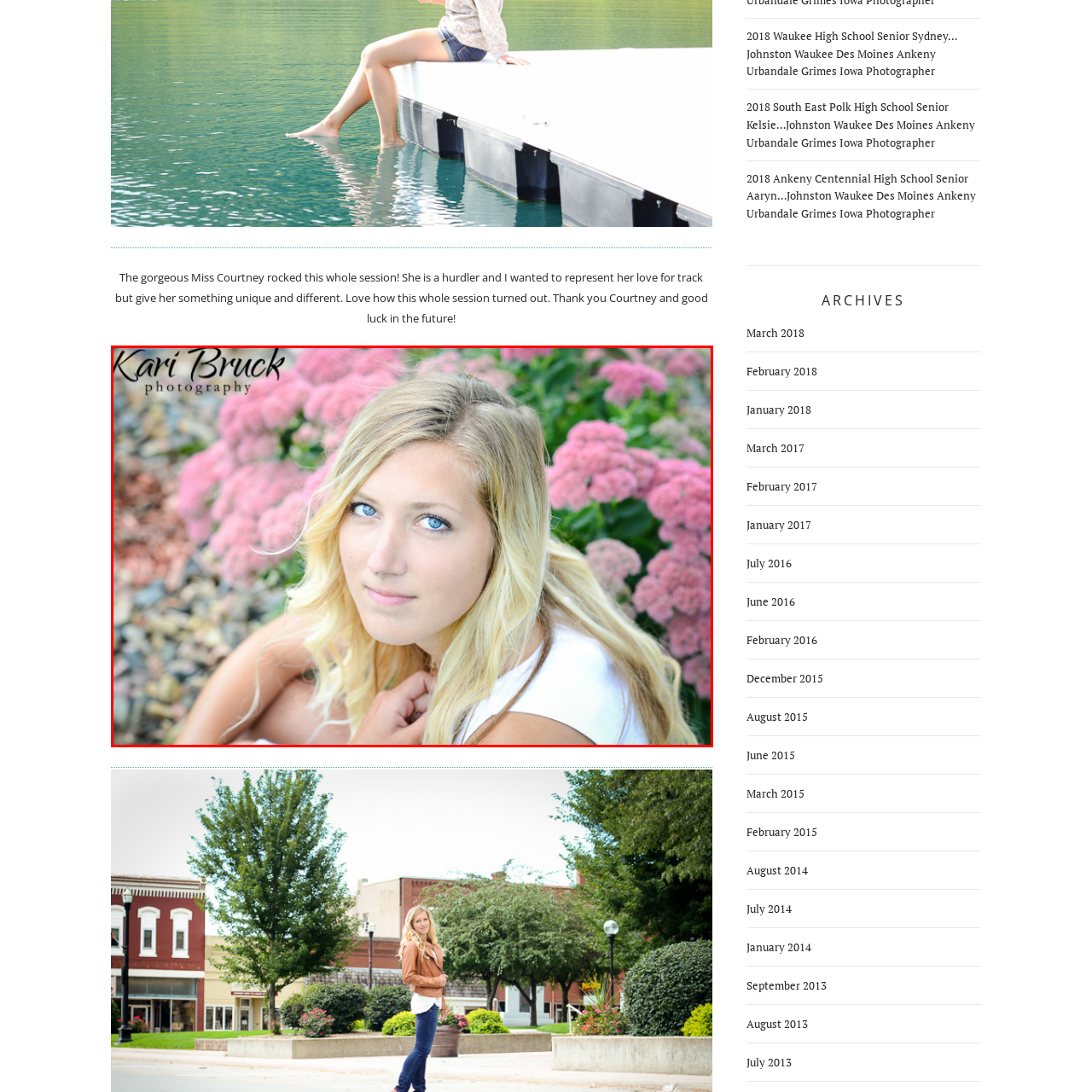What is the dominant color of the flowers in the backdrop?
Focus on the image enclosed by the red bounding box and elaborate on your answer to the question based on the visual details present.

The caption describes the backdrop as 'soft pink flowers', implying that the dominant color of the flowers is pink.